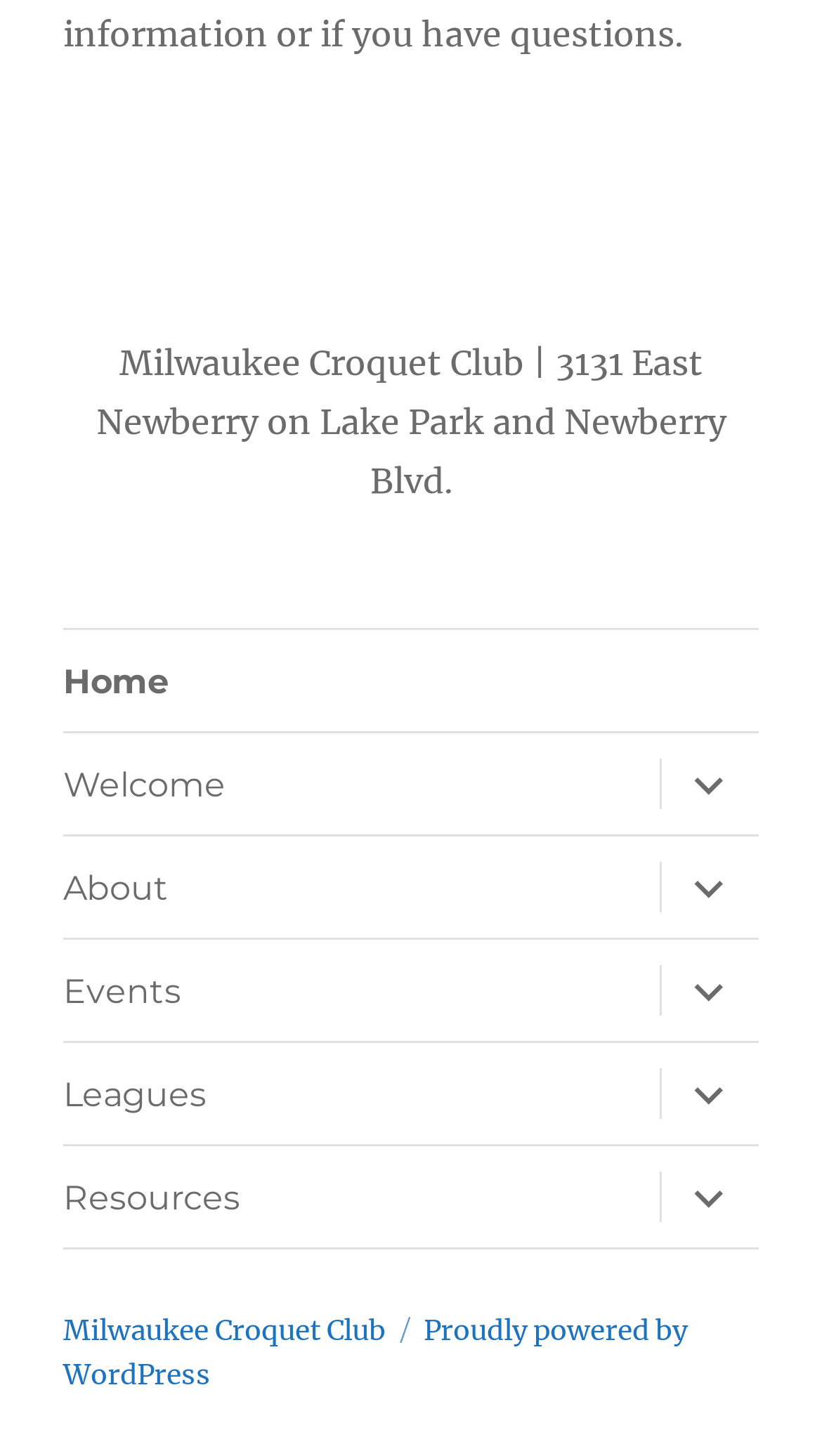Can you specify the bounding box coordinates of the area that needs to be clicked to fulfill the following instruction: "view events"?

[0.077, 0.646, 0.78, 0.715]